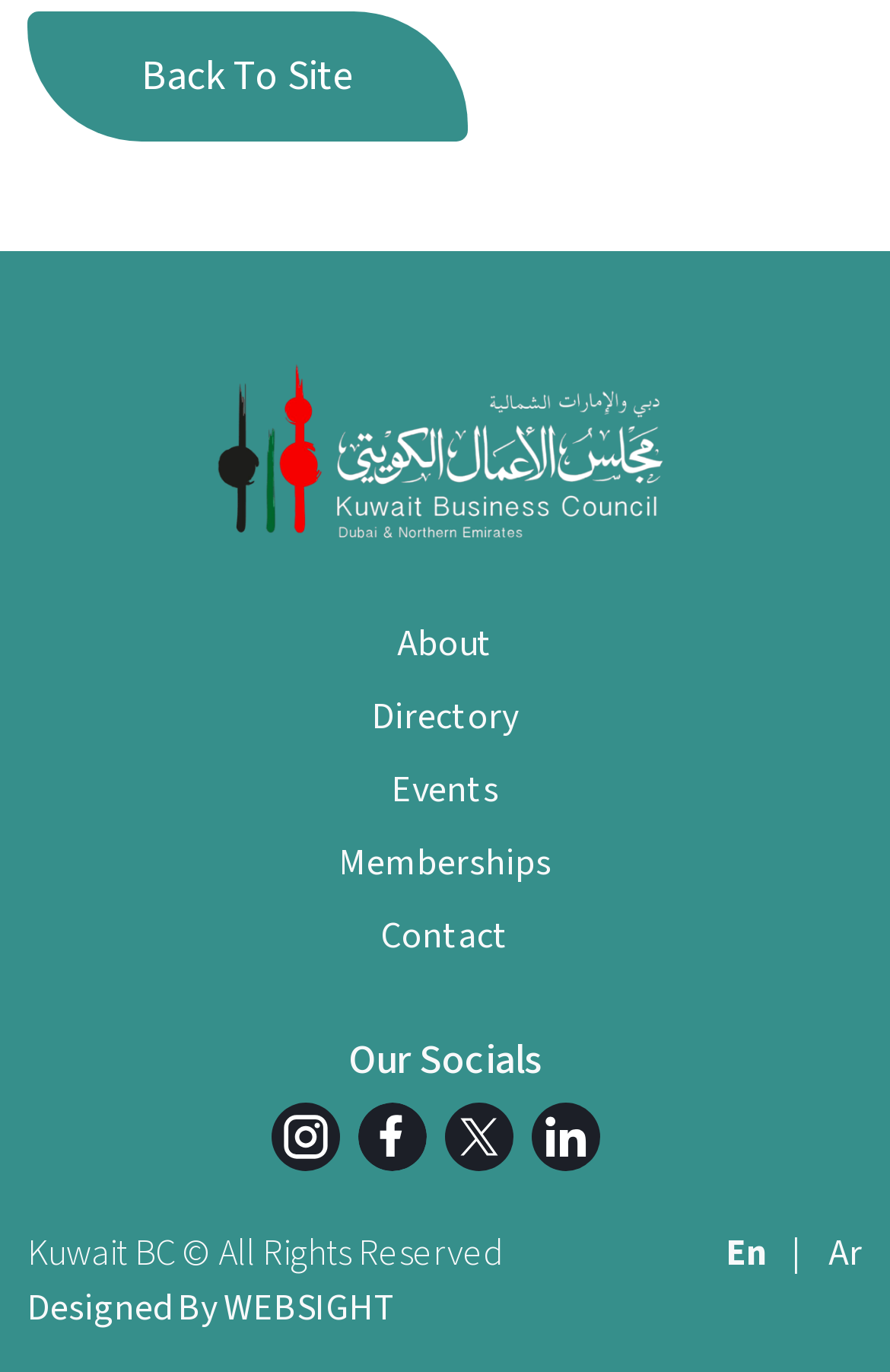Please answer the following question using a single word or phrase: 
What is the name of the organization?

Kuwait BC